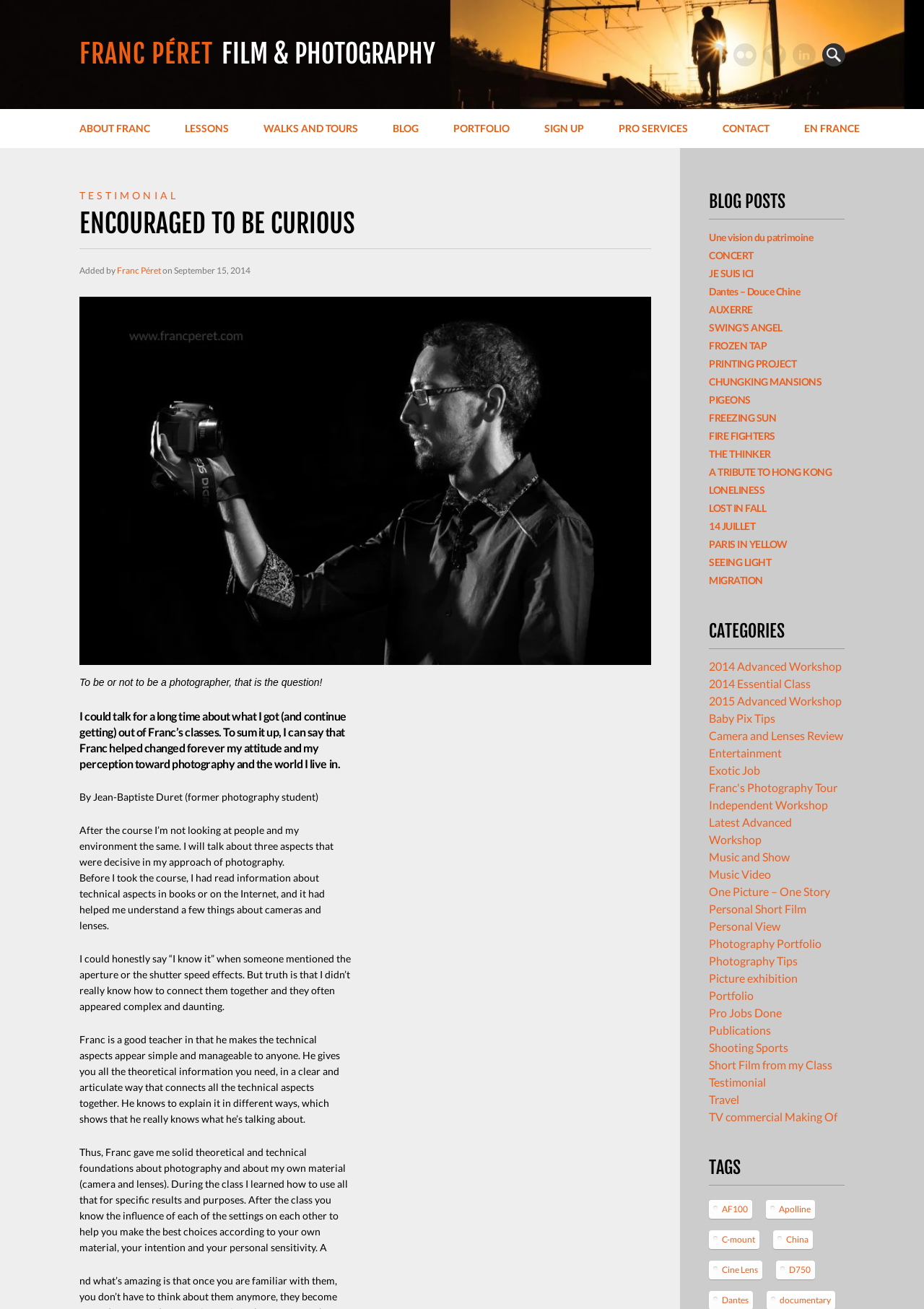Identify the first-level heading on the webpage and generate its text content.

ENCOURAGED TO BE CURIOUS